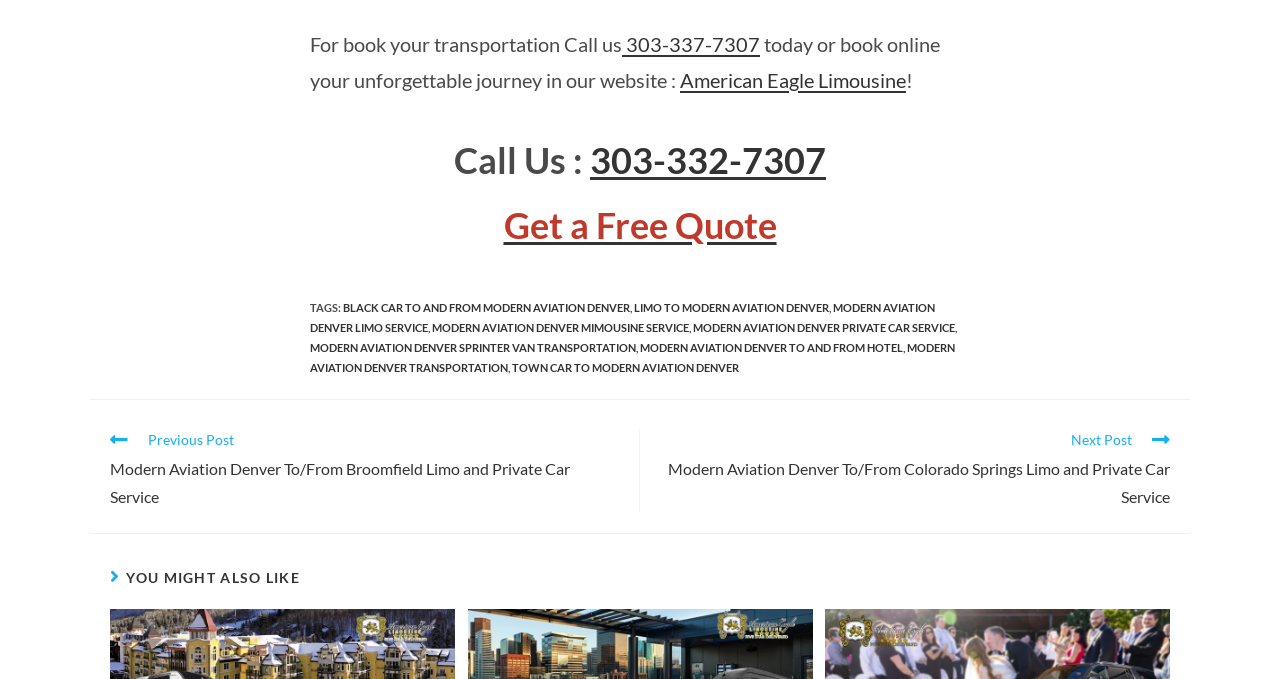What is the name of the limousine service?
Look at the screenshot and give a one-word or phrase answer.

American Eagle Limousine